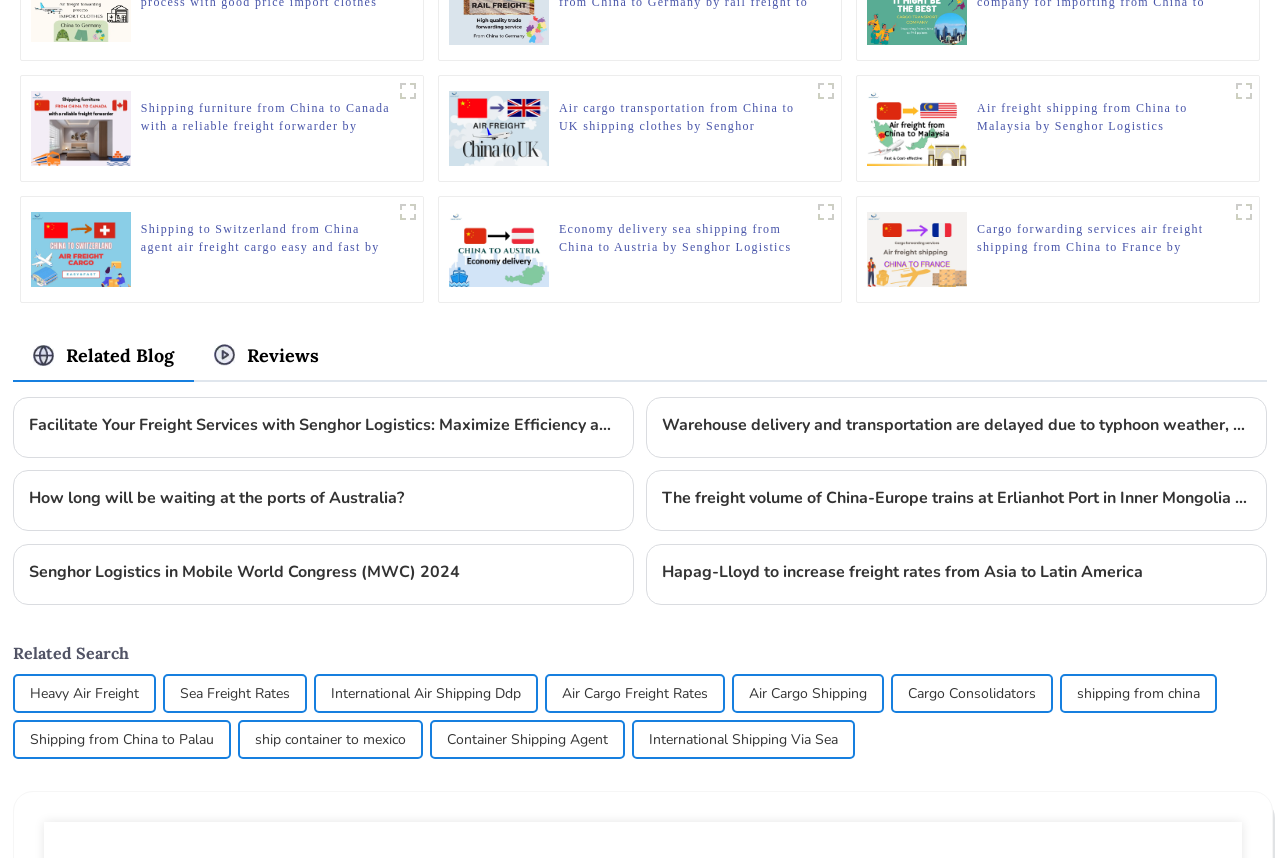Identify the bounding box coordinates for the element you need to click to achieve the following task: "read the post 'Clarity in the Sense of Silence'". The coordinates must be four float values ranging from 0 to 1, formatted as [left, top, right, bottom].

None